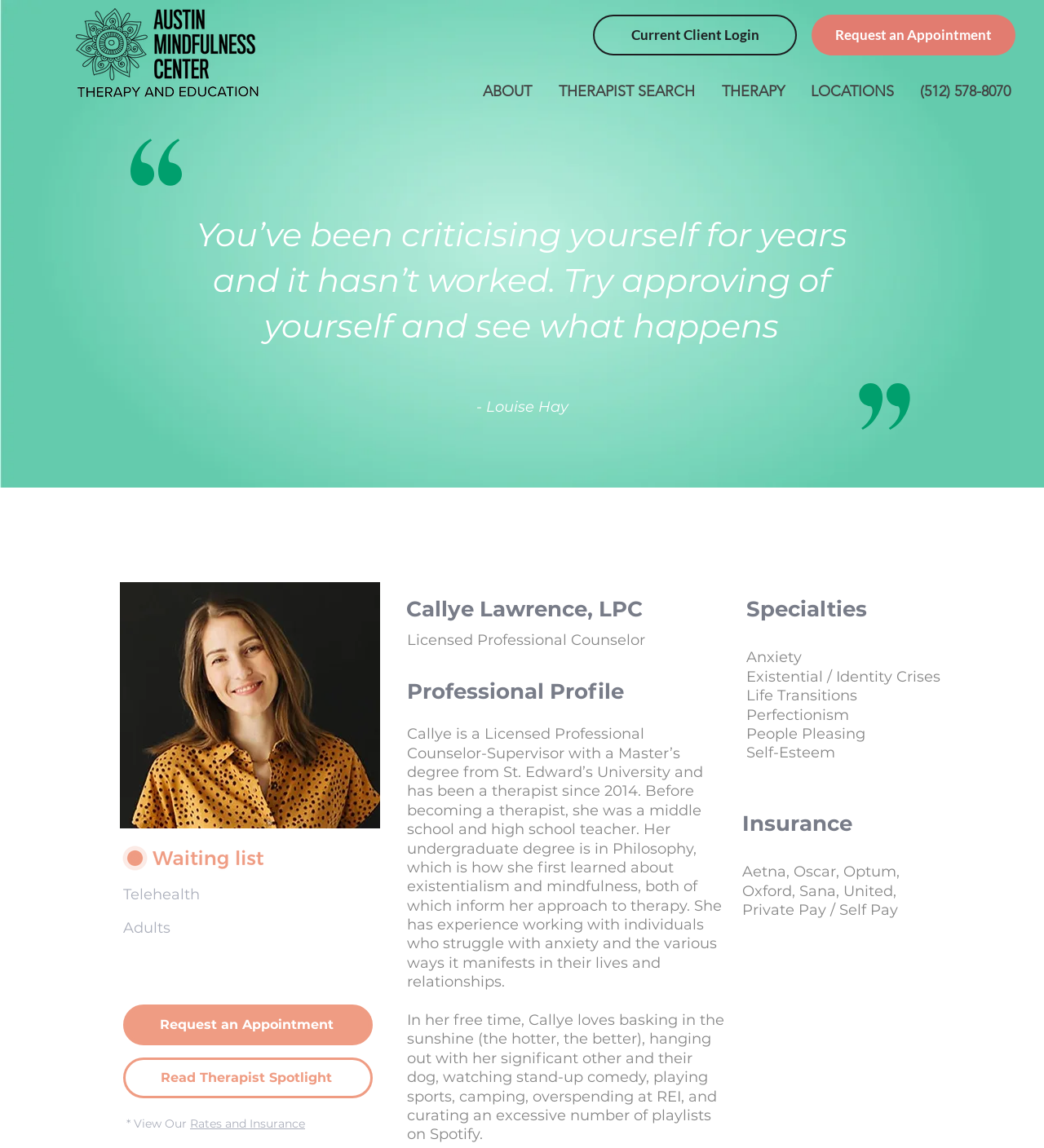Bounding box coordinates are specified in the format (top-left x, top-left y, bottom-right x, bottom-right y). All values are floating point numbers bounded between 0 and 1. Please provide the bounding box coordinate of the region this sentence describes: (512) 578-8070

[0.868, 0.062, 0.98, 0.097]